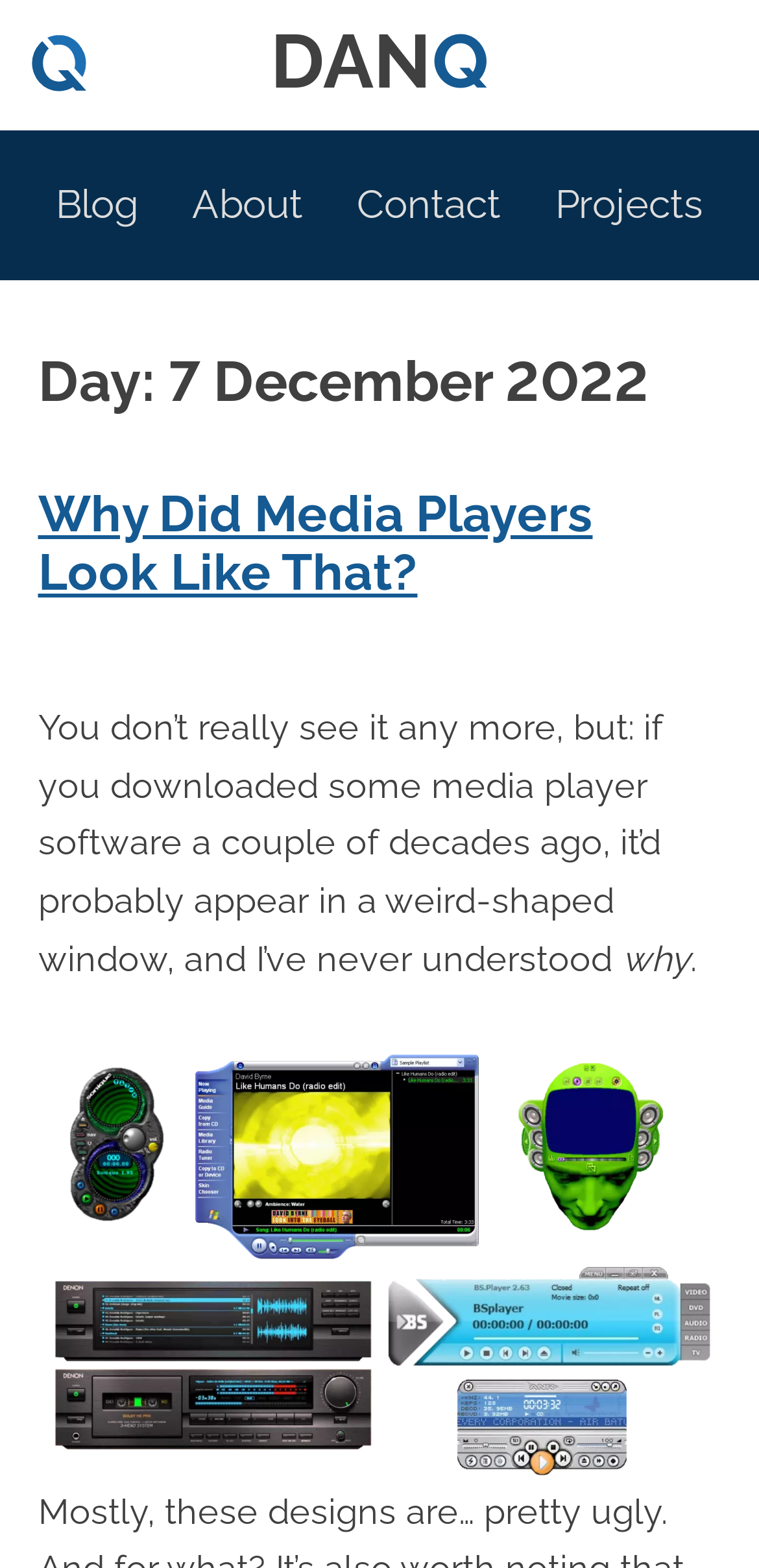What is the title of the latest blog post?
Provide a detailed and extensive answer to the question.

I found the title of the latest blog post by looking at the heading section of the webpage, which contains the title 'Why Did Media Players Look Like That?' as a heading.